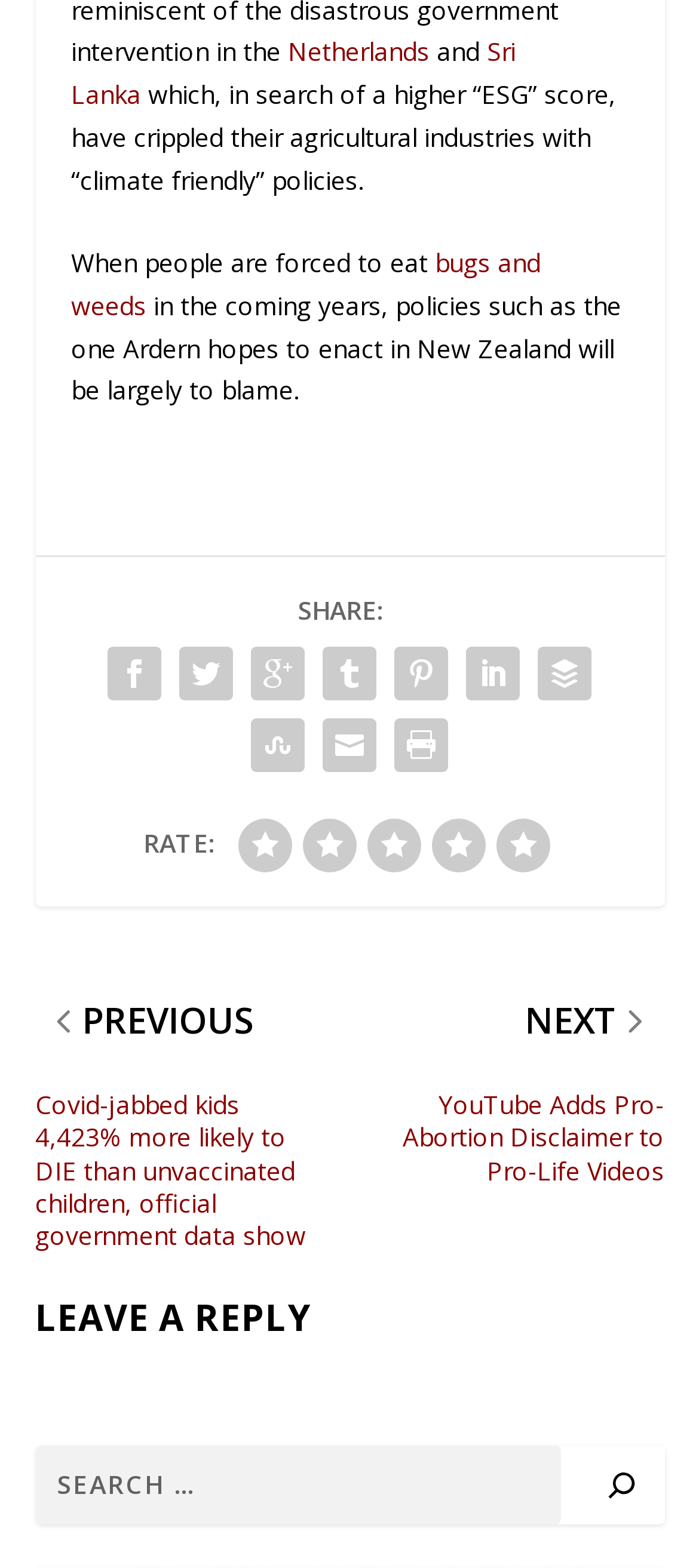Find the bounding box coordinates of the element's region that should be clicked in order to follow the given instruction: "Mark this comment as helpful". The coordinates should consist of four float numbers between 0 and 1, i.e., [left, top, right, bottom].

None